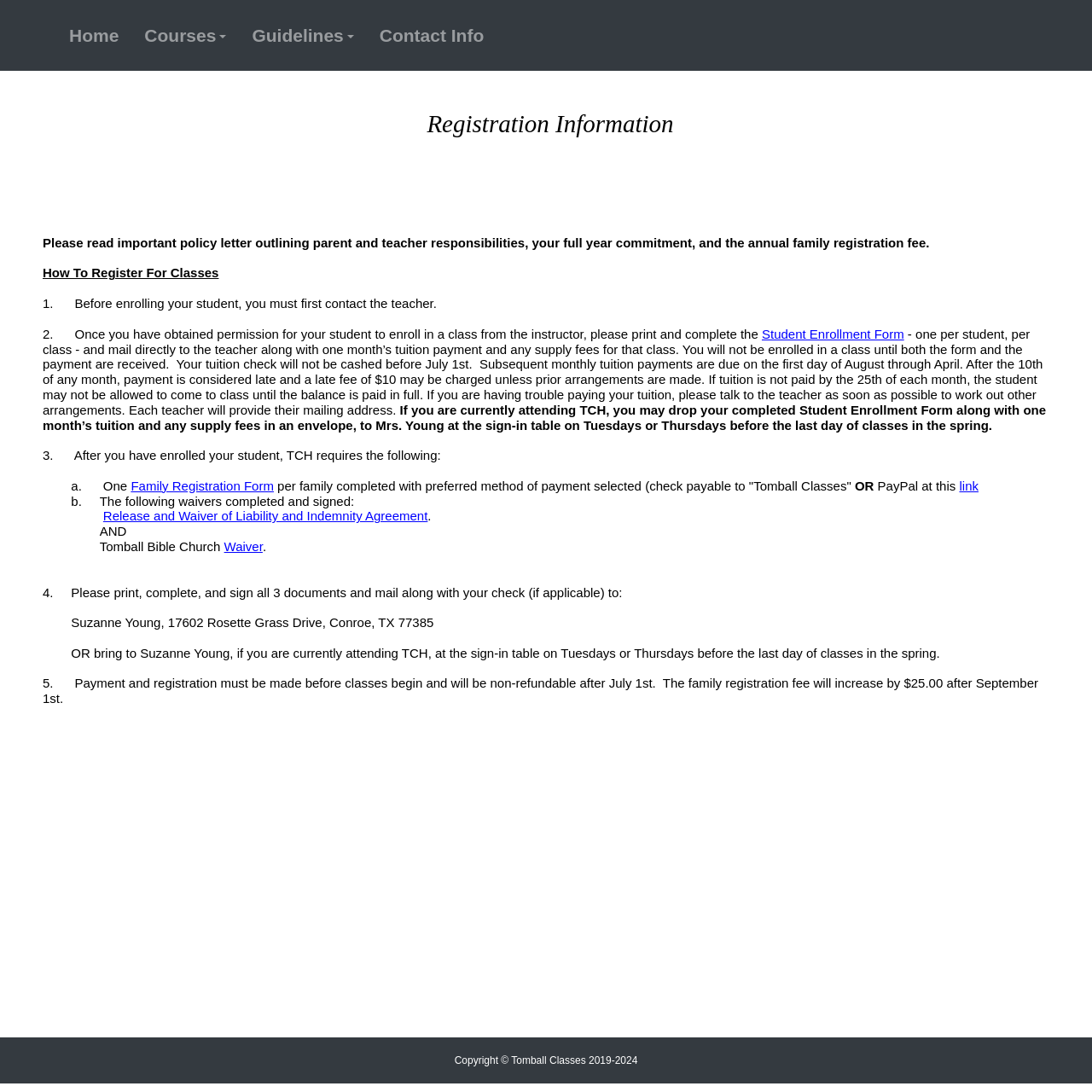Given the description Contact Info, predict the bounding box coordinates of the UI element. Ensure the coordinates are in the format (top-left x, top-left y, bottom-right x, bottom-right y) and all values are between 0 and 1.

[0.336, 0.016, 0.455, 0.048]